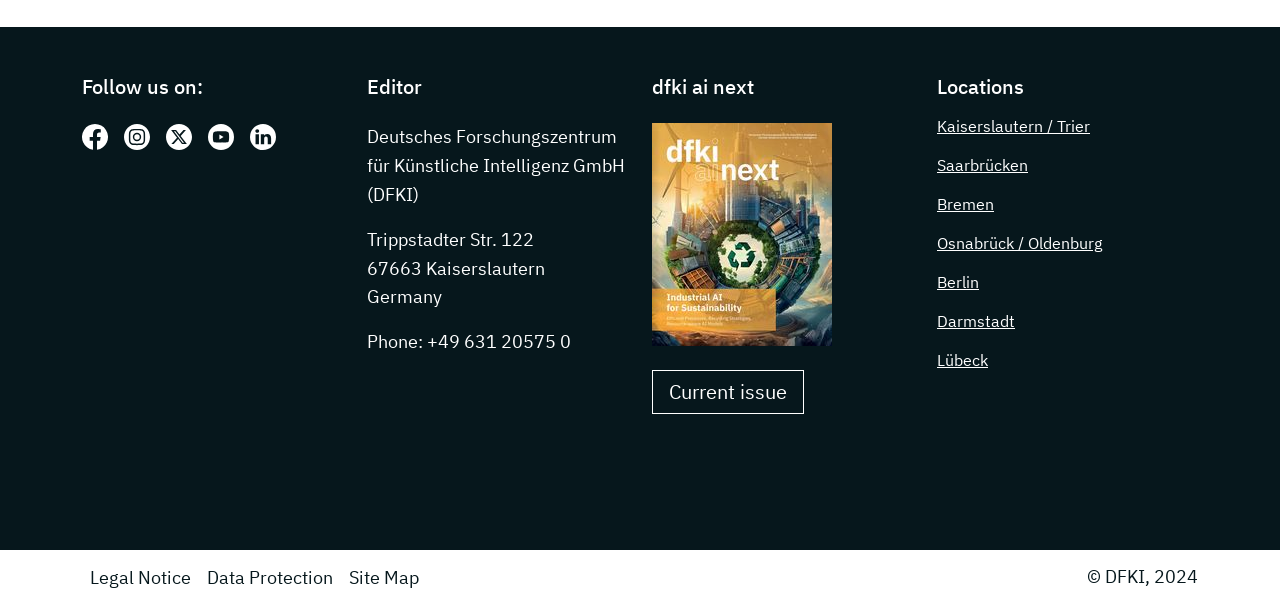Determine the bounding box for the described UI element: "Data Protection".

[0.155, 0.923, 0.266, 0.987]